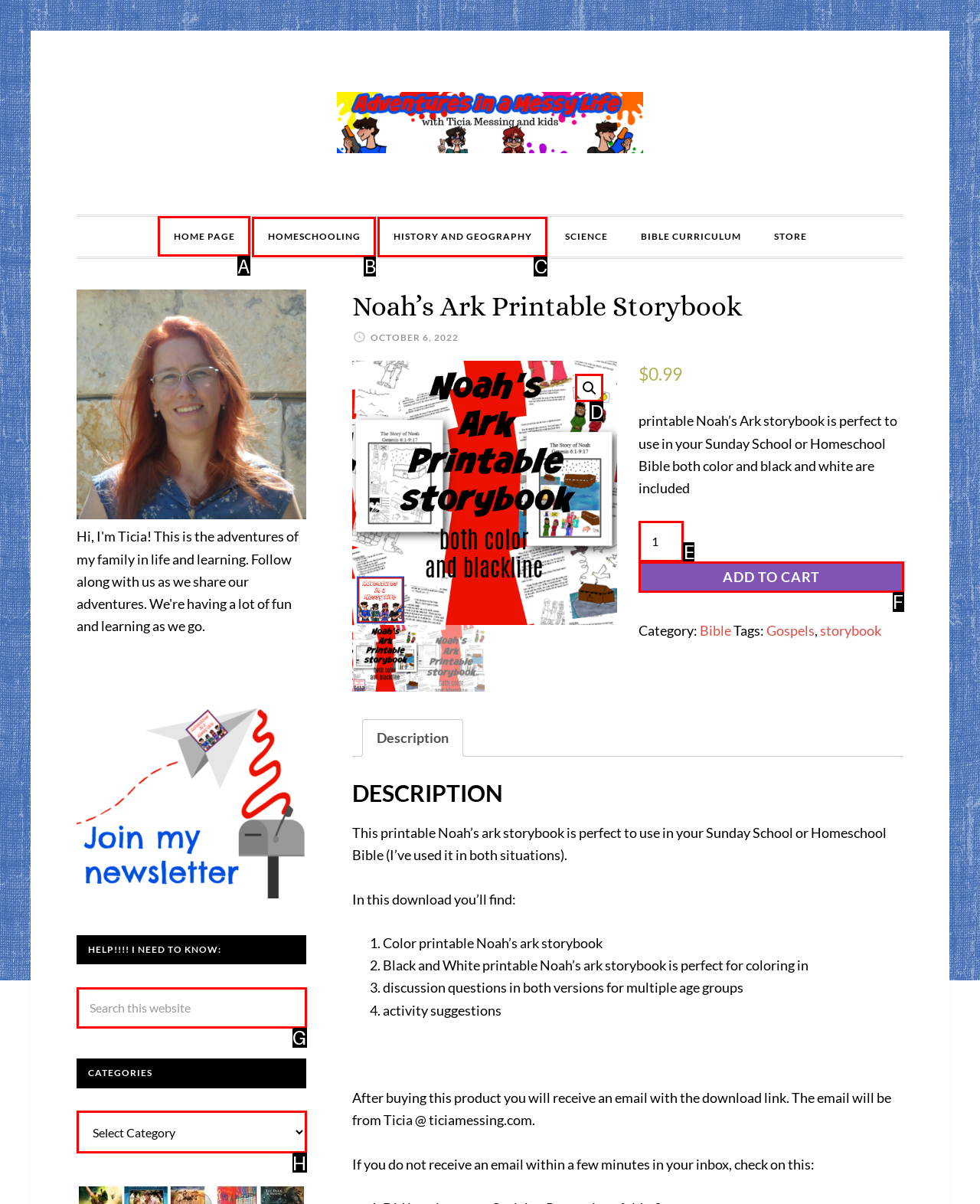Tell me which one HTML element I should click to complete this task: Click on the 'HOME PAGE' link Answer with the option's letter from the given choices directly.

A